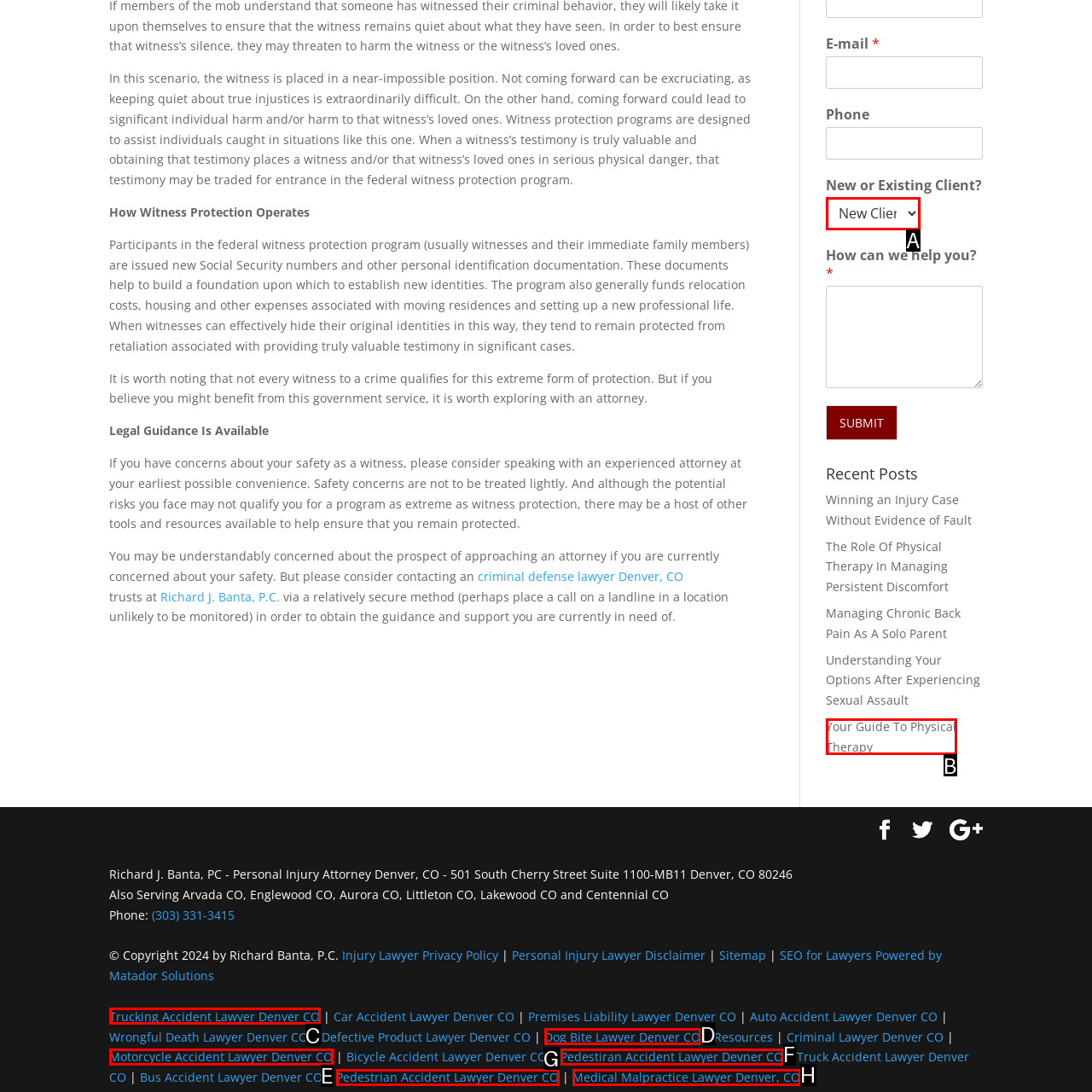Match the option to the description: Dog Bite Lawyer Denver CO
State the letter of the correct option from the available choices.

D